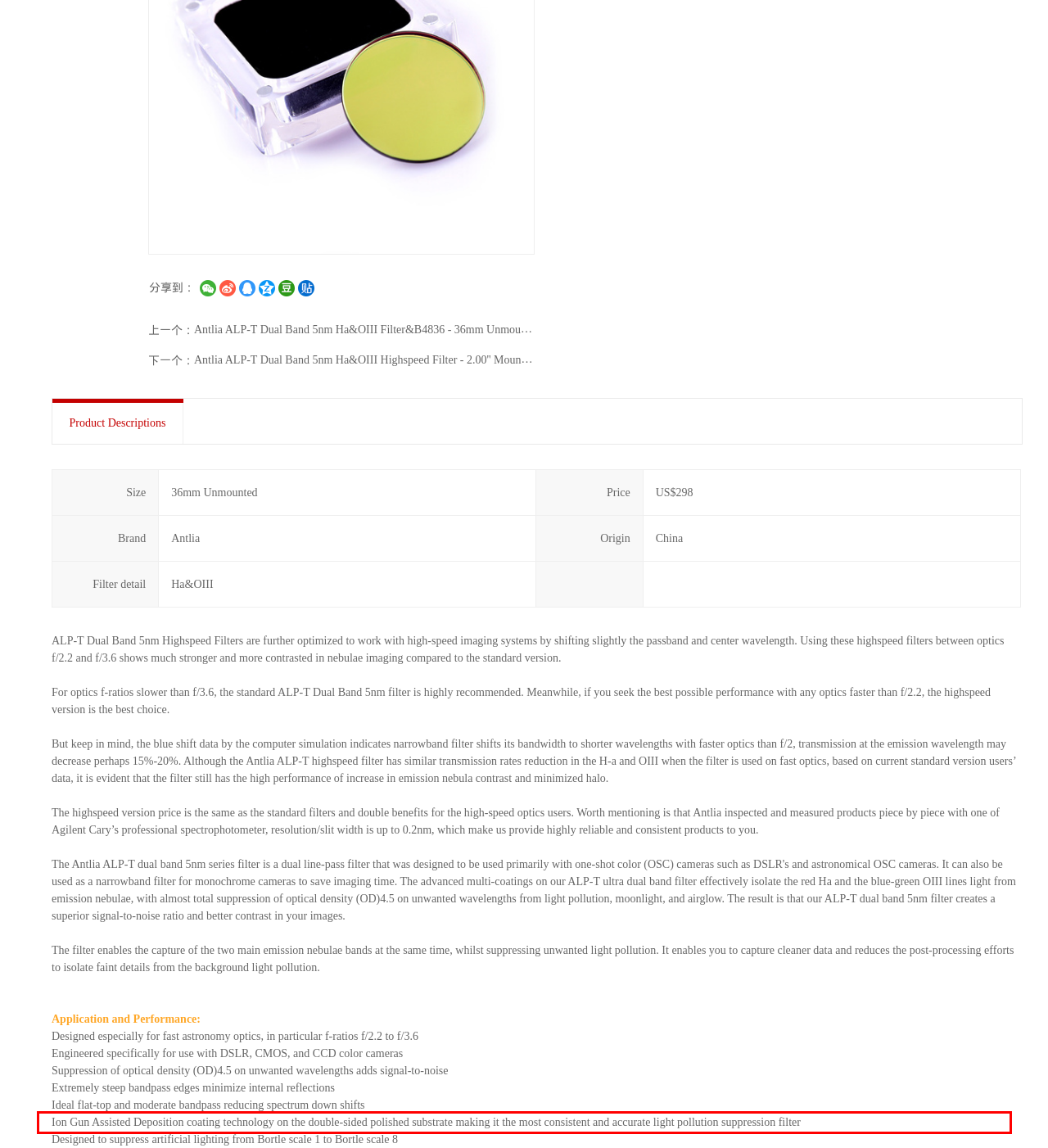Look at the provided screenshot of the webpage and perform OCR on the text within the red bounding box.

Ion Gun Assisted Deposition coating technology on the double-sided polished substrate making it the most consistent and accurate light pollution suppression filter